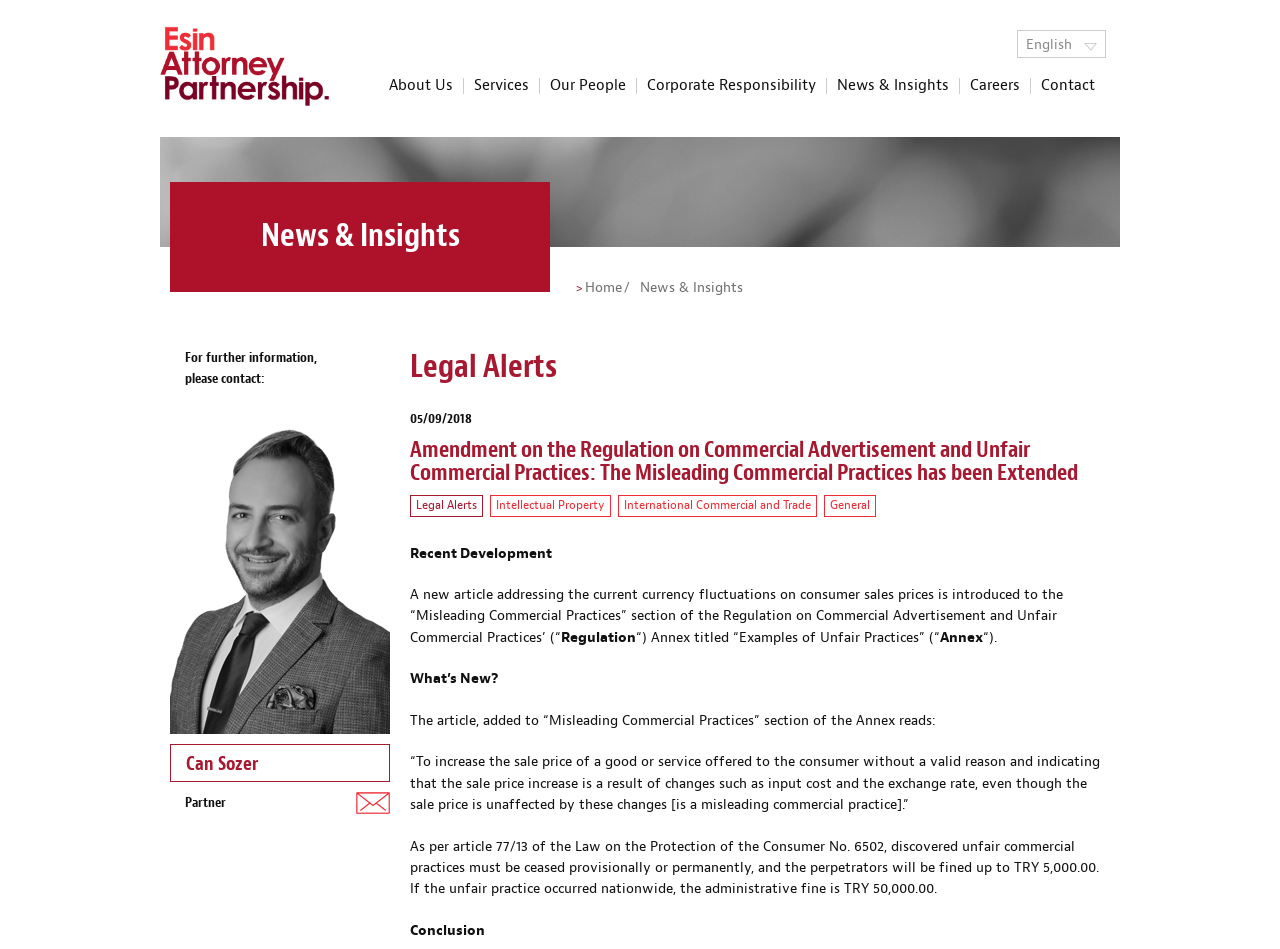Show the bounding box coordinates for the HTML element as described: "Corporate Responsibility".

[0.498, 0.082, 0.646, 0.099]